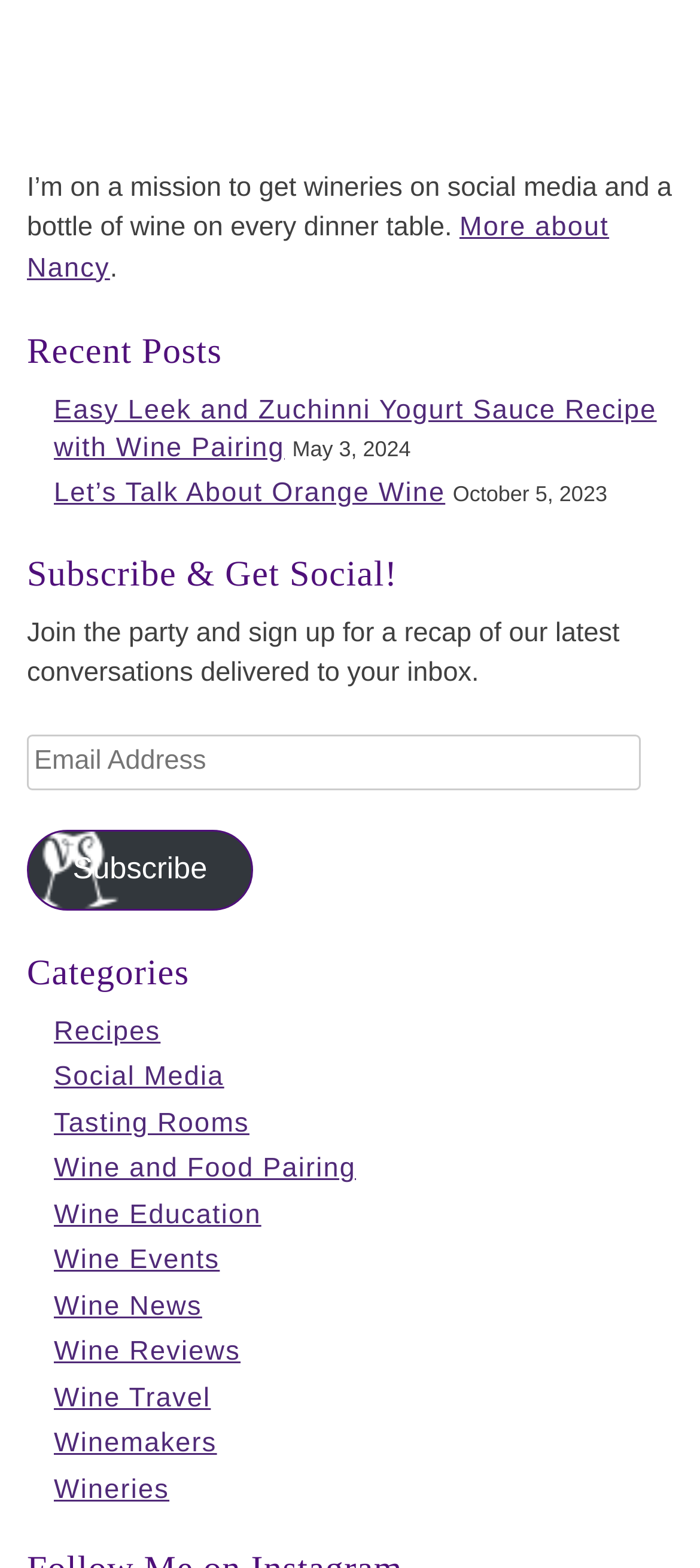What is the title of the latest post? Look at the image and give a one-word or short phrase answer.

Easy Leek and Zuchinni Yogurt Sauce Recipe